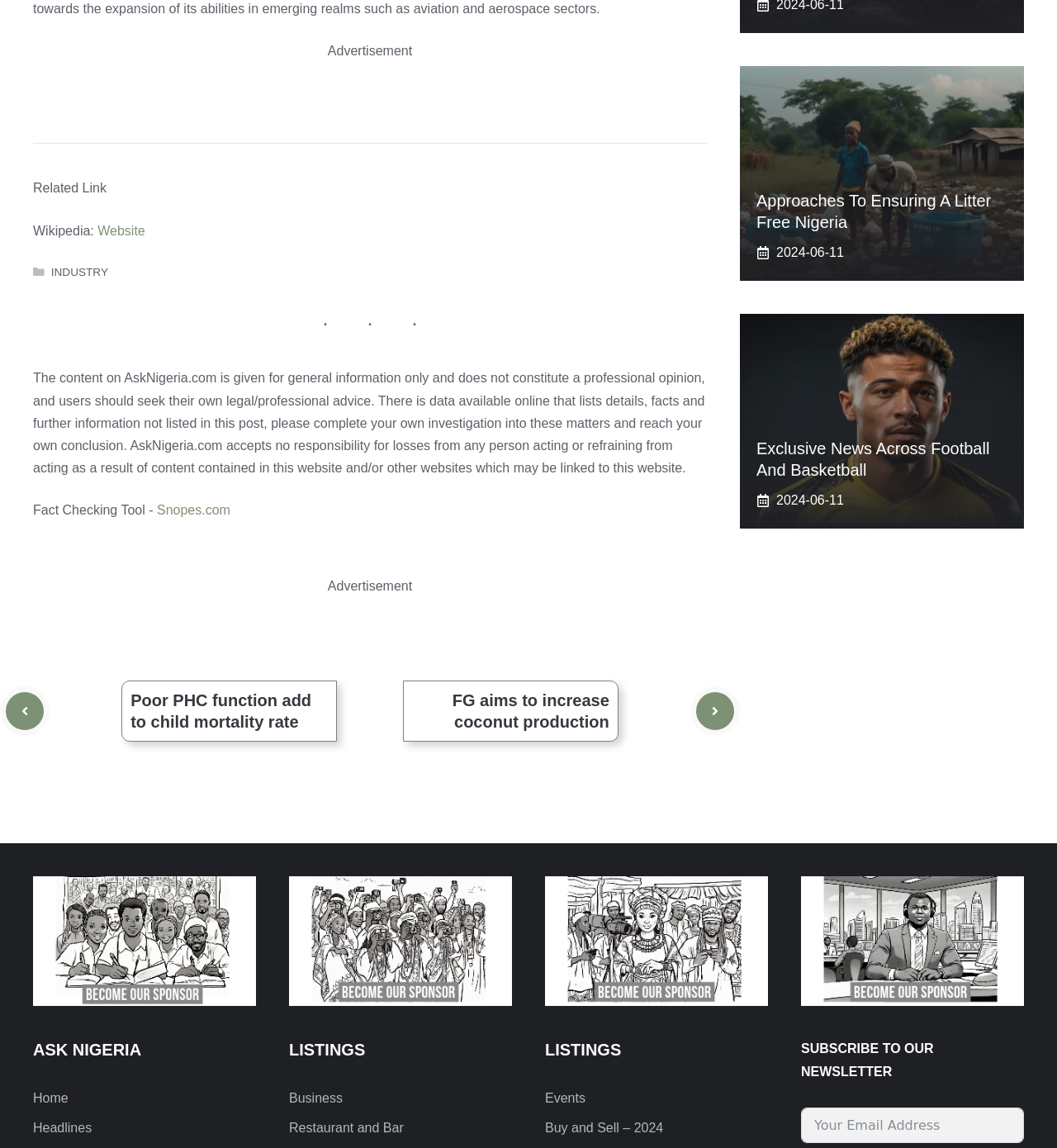Bounding box coordinates are specified in the format (top-left x, top-left y, bottom-right x, bottom-right y). All values are floating point numbers bounded between 0 and 1. Please provide the bounding box coordinate of the region this sentence describes: Buy and Sell – 2024

[0.516, 0.611, 0.628, 0.623]